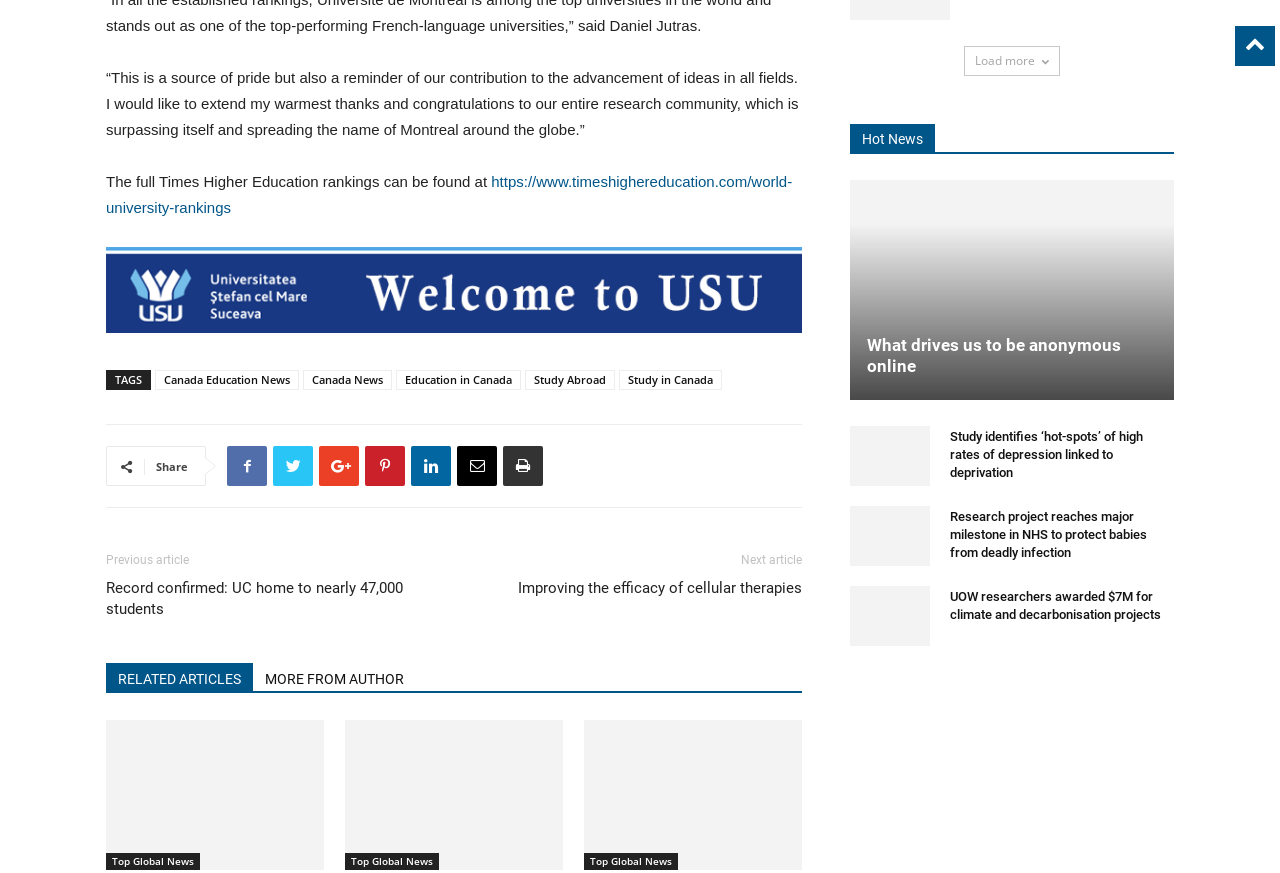What is the quote about?
Based on the image, answer the question with a single word or brief phrase.

Pride and contribution